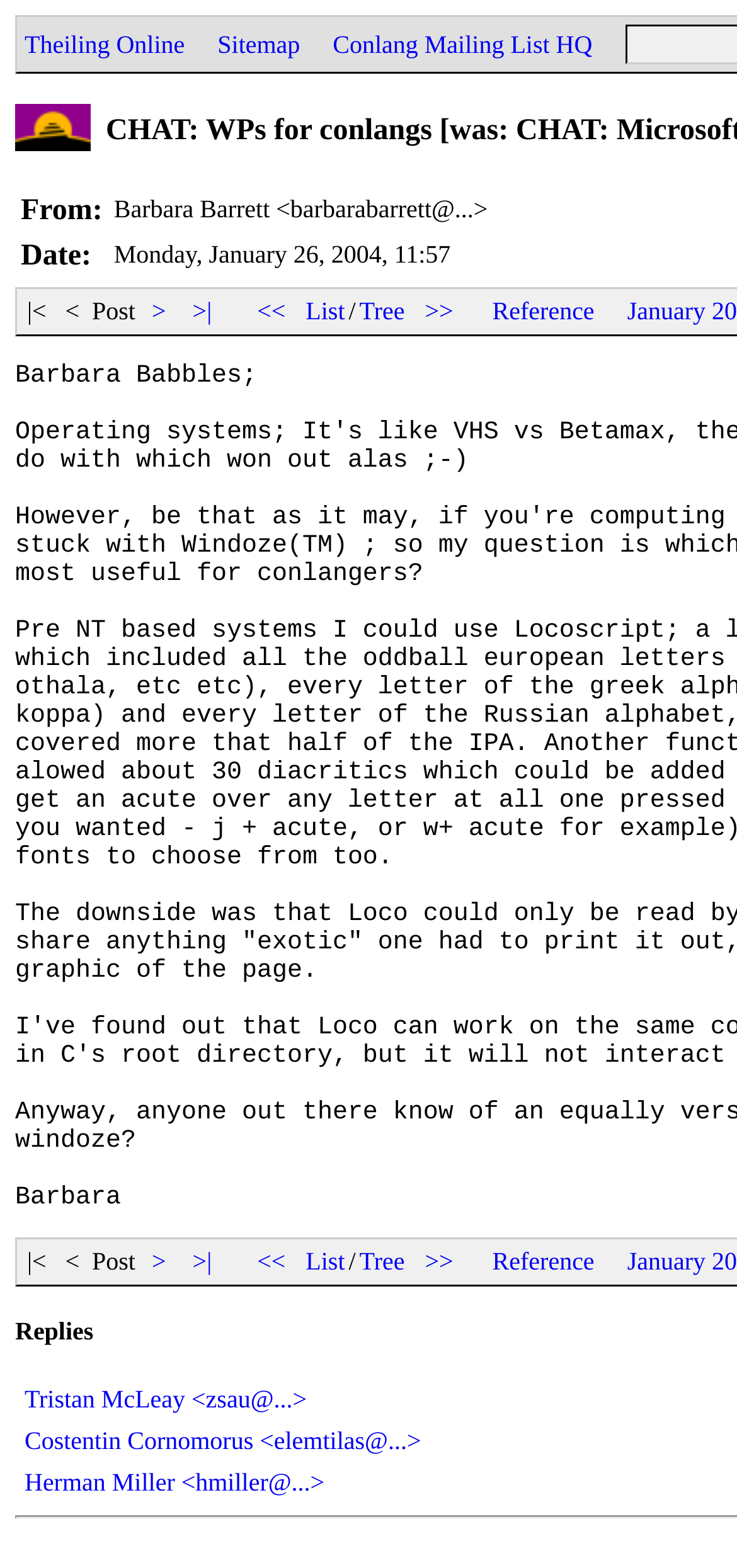Please provide a comprehensive response to the question based on the details in the image: Who is the author of the post?

The author of the post can be found in the table with the 'From:' rowheader, which contains the text 'Barbara Barrett <barbarabarrett@...>'. This indicates that Barbara Barrett is the author of the post.